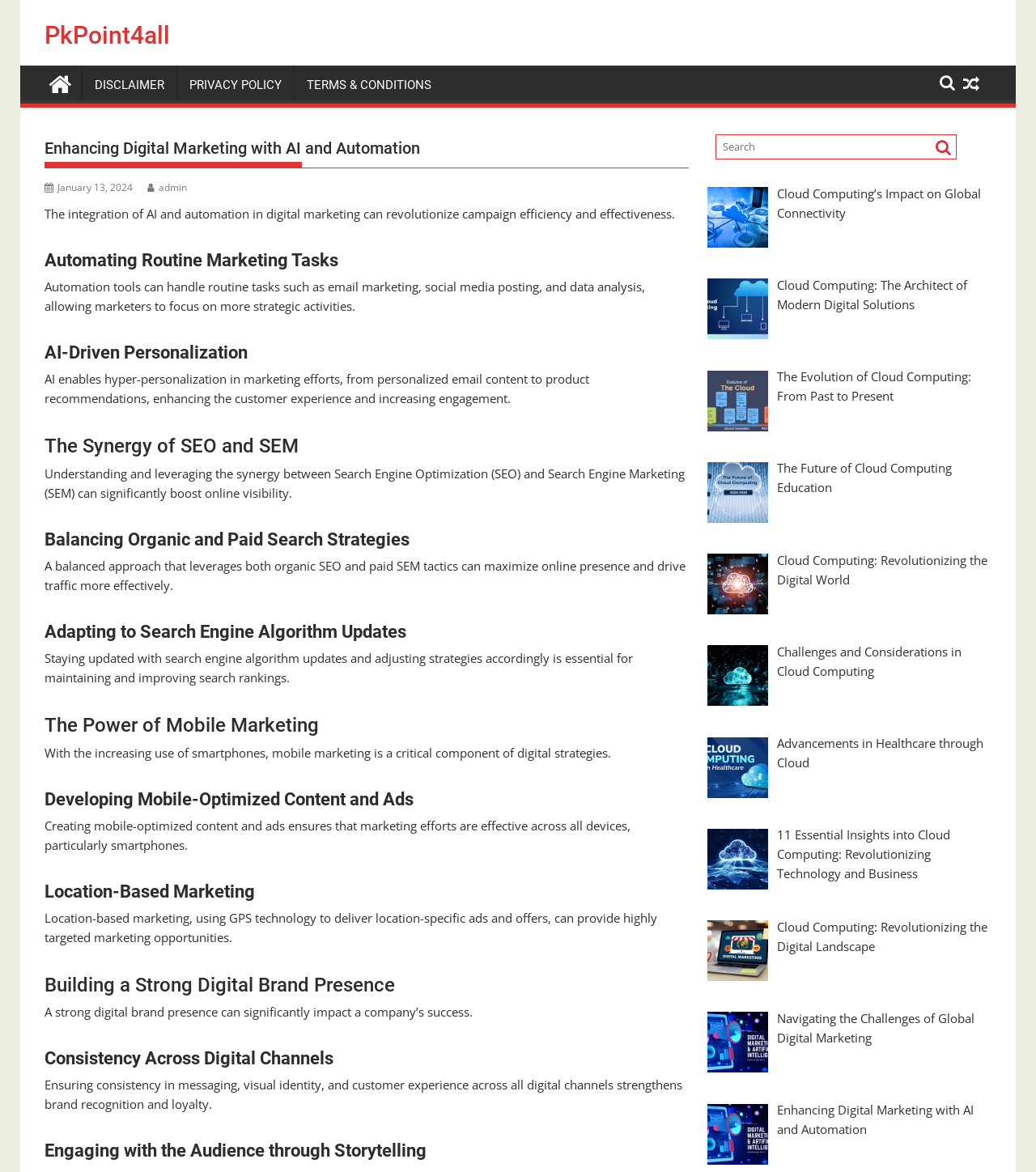Please identify the bounding box coordinates of the element that needs to be clicked to perform the following instruction: "Contact Us".

None